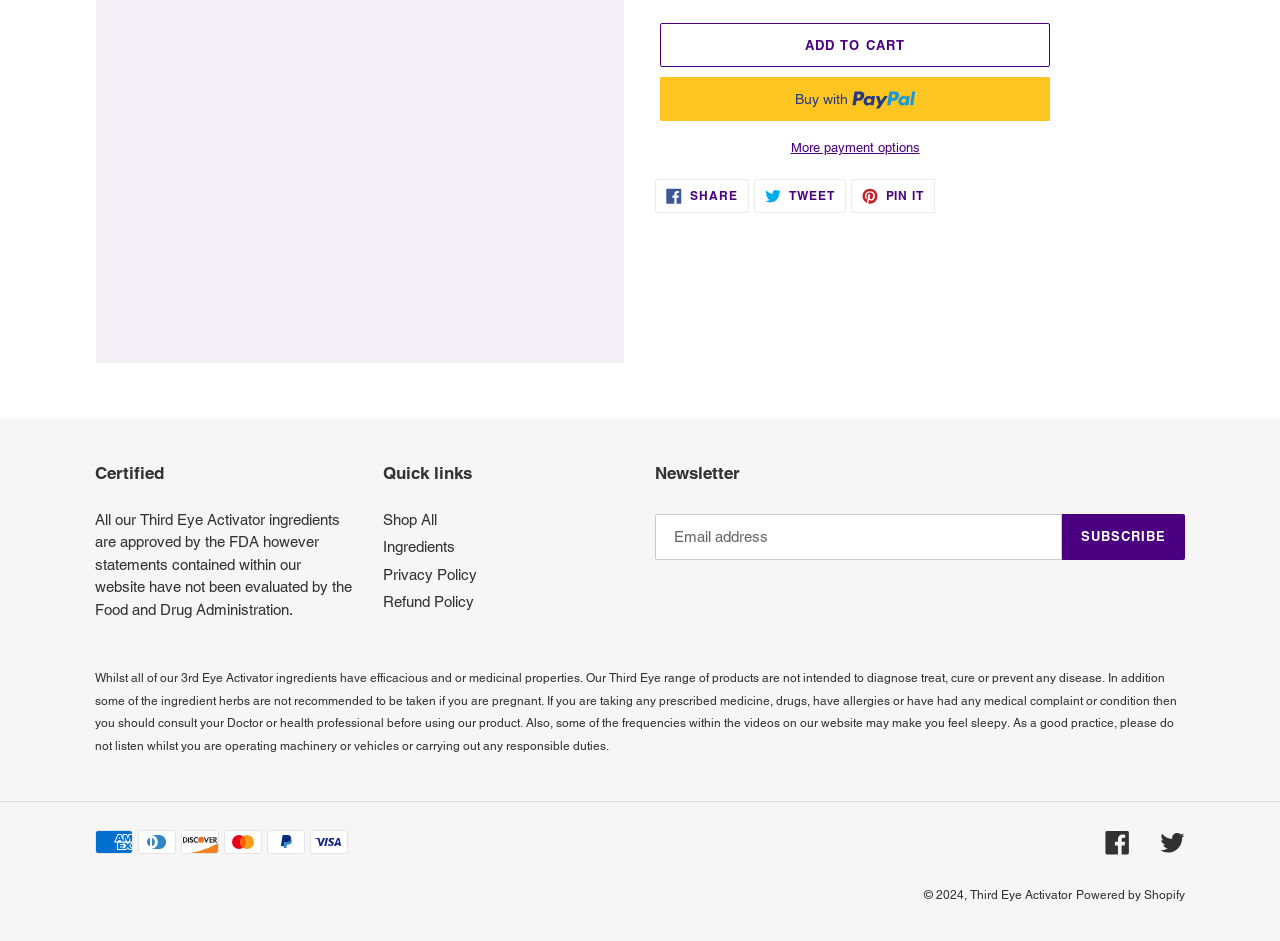Given the element description Share Share on Facebook, identify the bounding box coordinates for the UI element on the webpage screenshot. The format should be (top-left x, top-left y, bottom-right x, bottom-right y), with values between 0 and 1.

[0.512, 0.19, 0.585, 0.226]